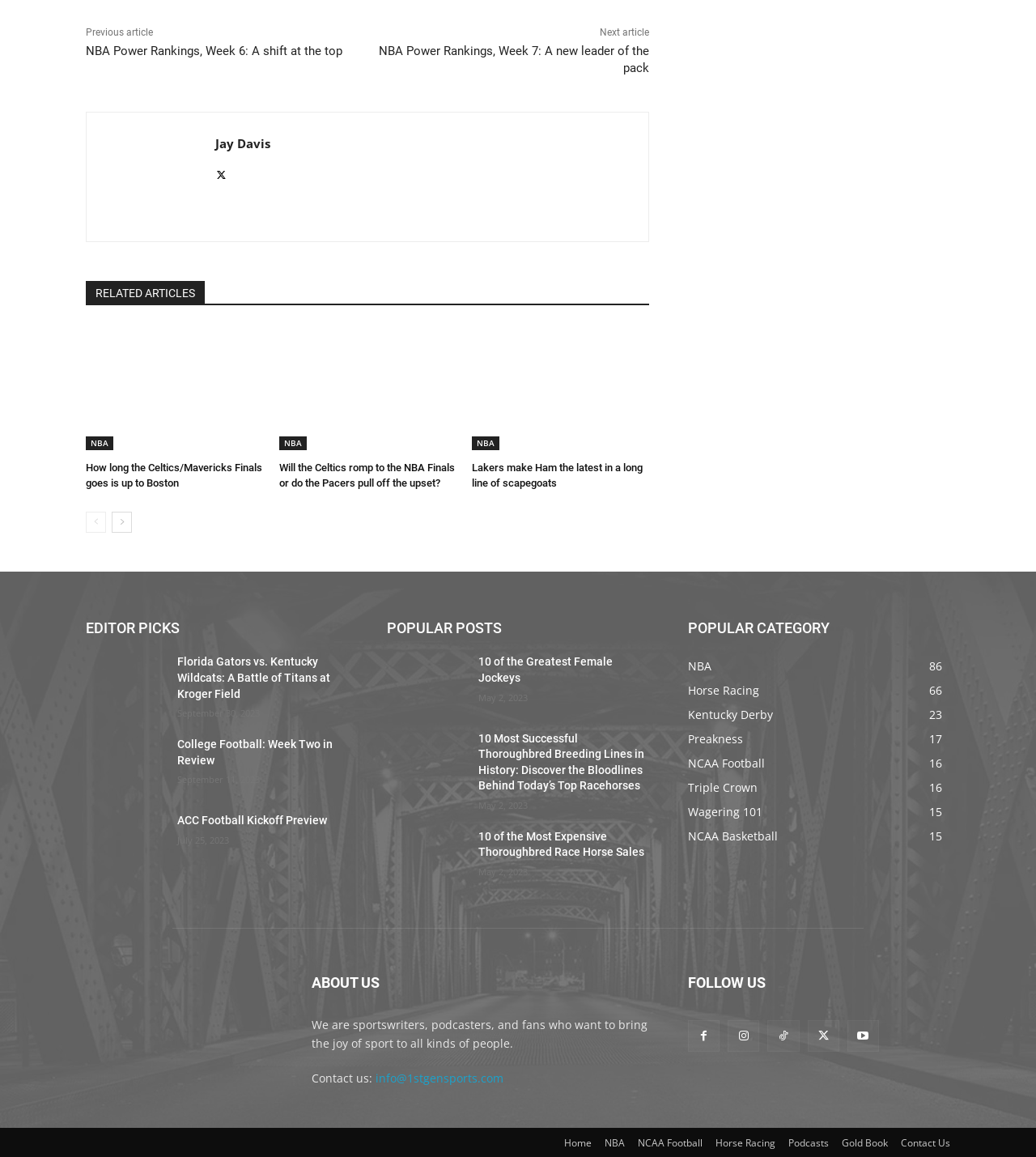Determine the bounding box coordinates of the region I should click to achieve the following instruction: "Click the SERVICES dropdown". Ensure the bounding box coordinates are four float numbers between 0 and 1, i.e., [left, top, right, bottom].

None